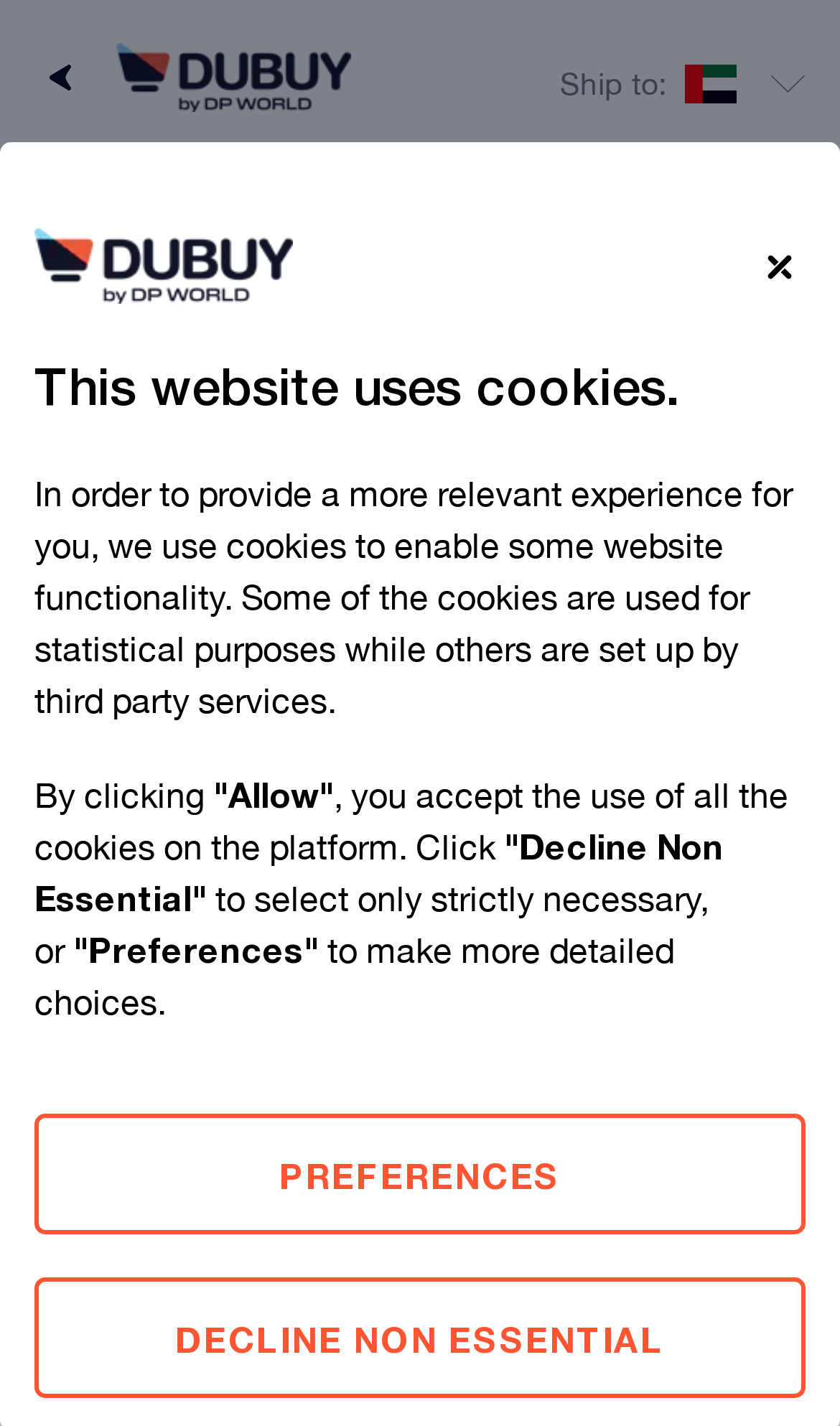What is the price of the product?
Answer with a single word or phrase by referring to the visual content.

AED 75.07